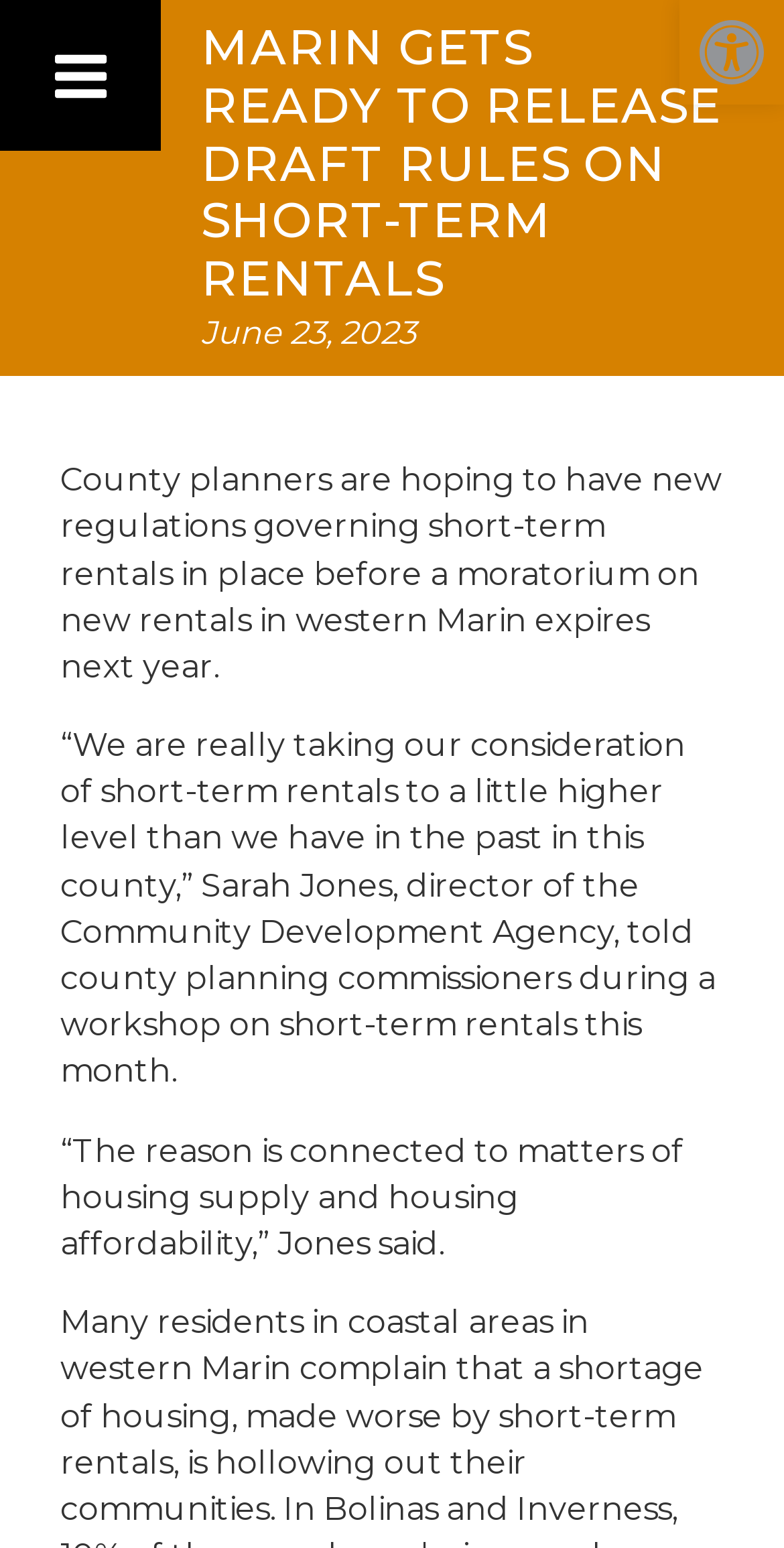Create a detailed narrative describing the layout and content of the webpage.

The webpage appears to be a news article about Marin County's plans to release draft rules on short-term rentals. At the top of the page, there is a toolbar with an accessibility tools button and a menu button. Below the toolbar, there is a search bar with a submit button and a magnifying glass icon.

On the left side of the page, there is a column of links to various sections of the website, including "Living415", "About", "Properties", and others. Below these links, there are social media links to Facebook, Twitter, LinkedIn, and YouTube.

The main content of the page is an article with a heading "MARIN GETS READY TO RELEASE DRAFT RULES ON SHORT-TERM RENTALS" in a large font. Below the heading, there is a date "June 23, 2023" and a series of paragraphs discussing the county's plans to regulate short-term rentals. The article quotes Sarah Jones, director of the Community Development Agency, who explains that the new regulations are aimed at addressing housing supply and affordability issues.

There are no images on the page, except for a few icons, such as the magnifying glass icon in the search bar and the social media icons. The overall layout is organized, with clear headings and concise text.